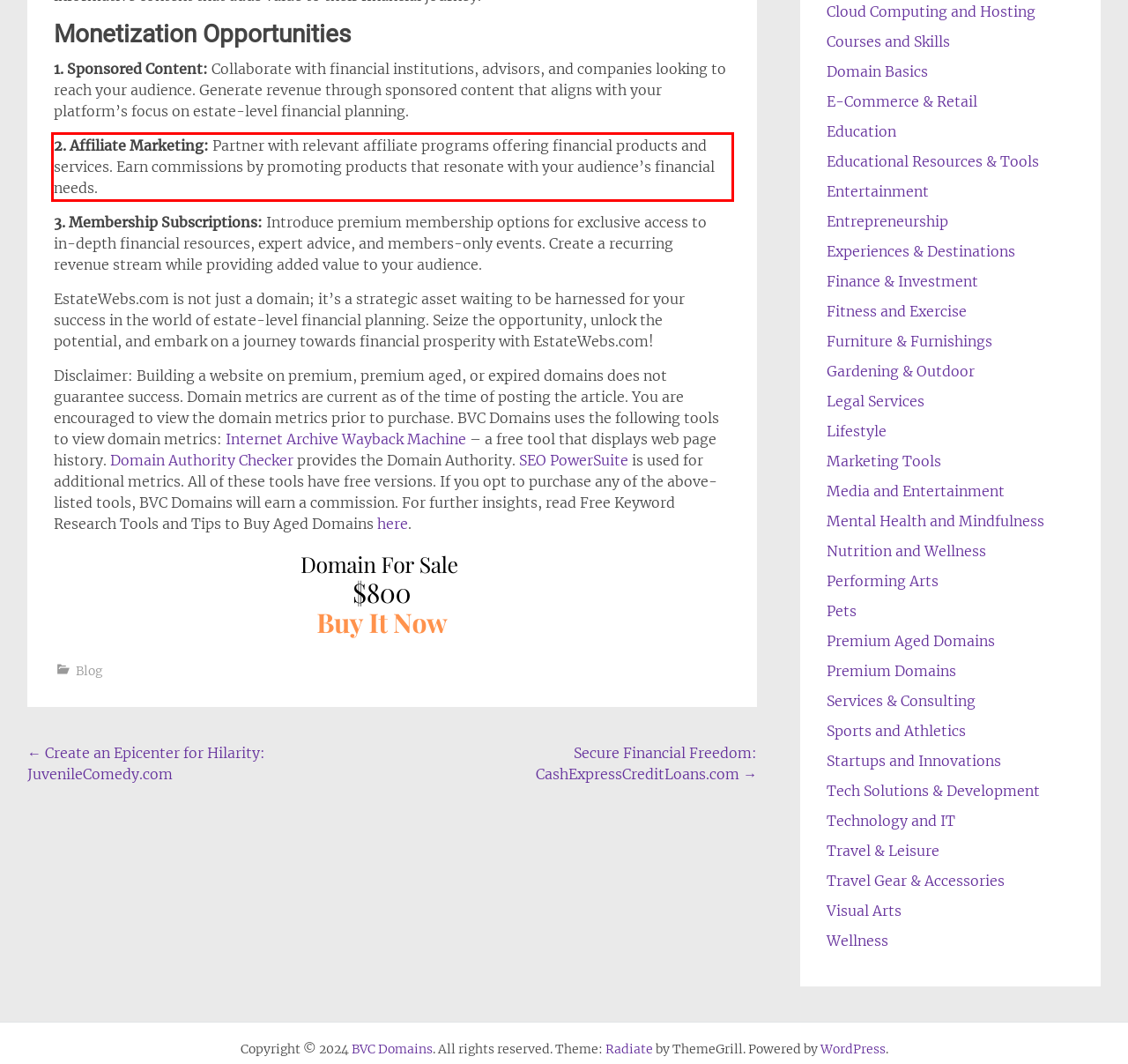You are given a screenshot with a red rectangle. Identify and extract the text within this red bounding box using OCR.

2. Affiliate Marketing: Partner with relevant affiliate programs offering financial products and services. Earn commissions by promoting products that resonate with your audience’s financial needs.